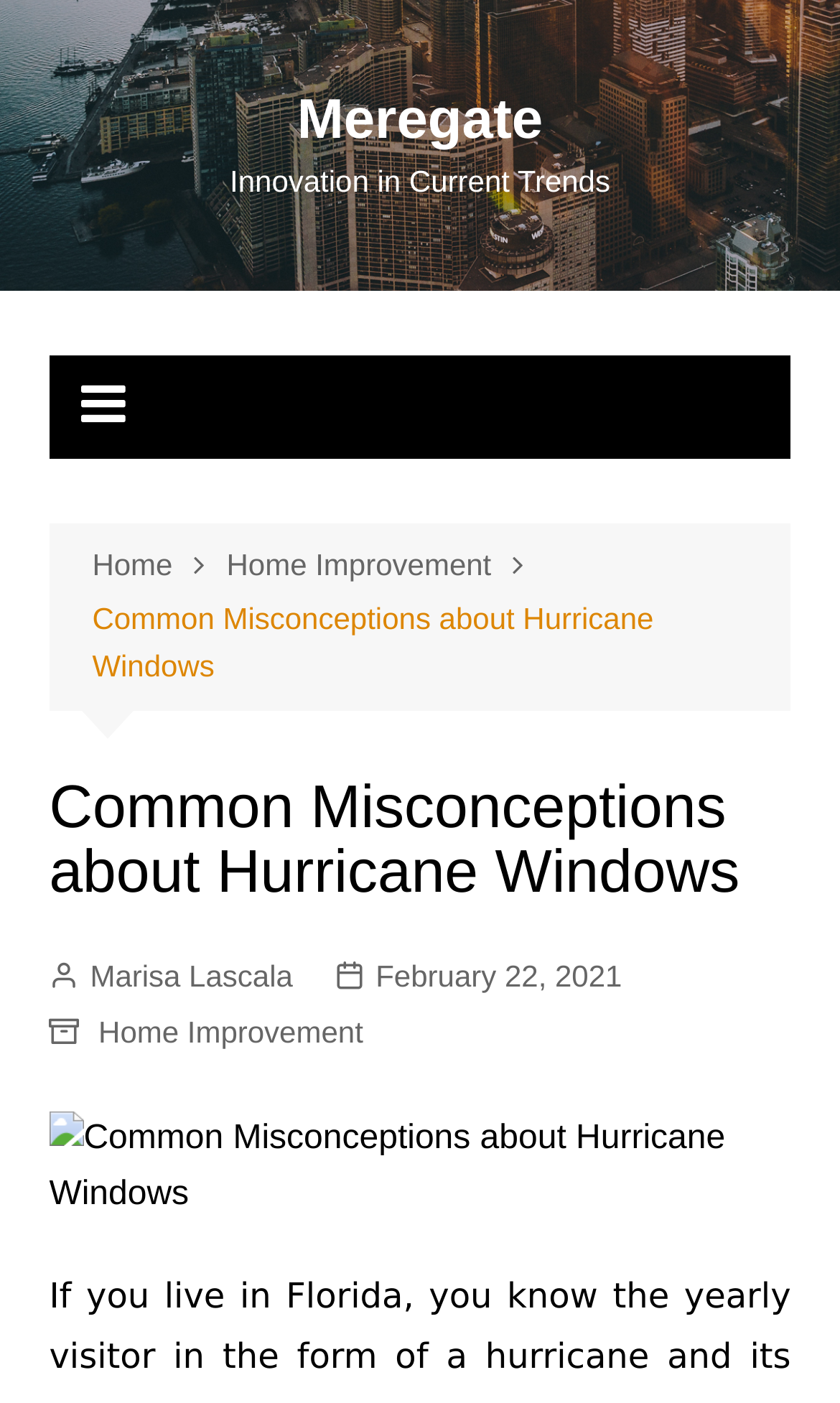Using the provided element description: "Common Misconceptions about Hurricane Windows", determine the bounding box coordinates of the corresponding UI element in the screenshot.

[0.11, 0.423, 0.89, 0.492]